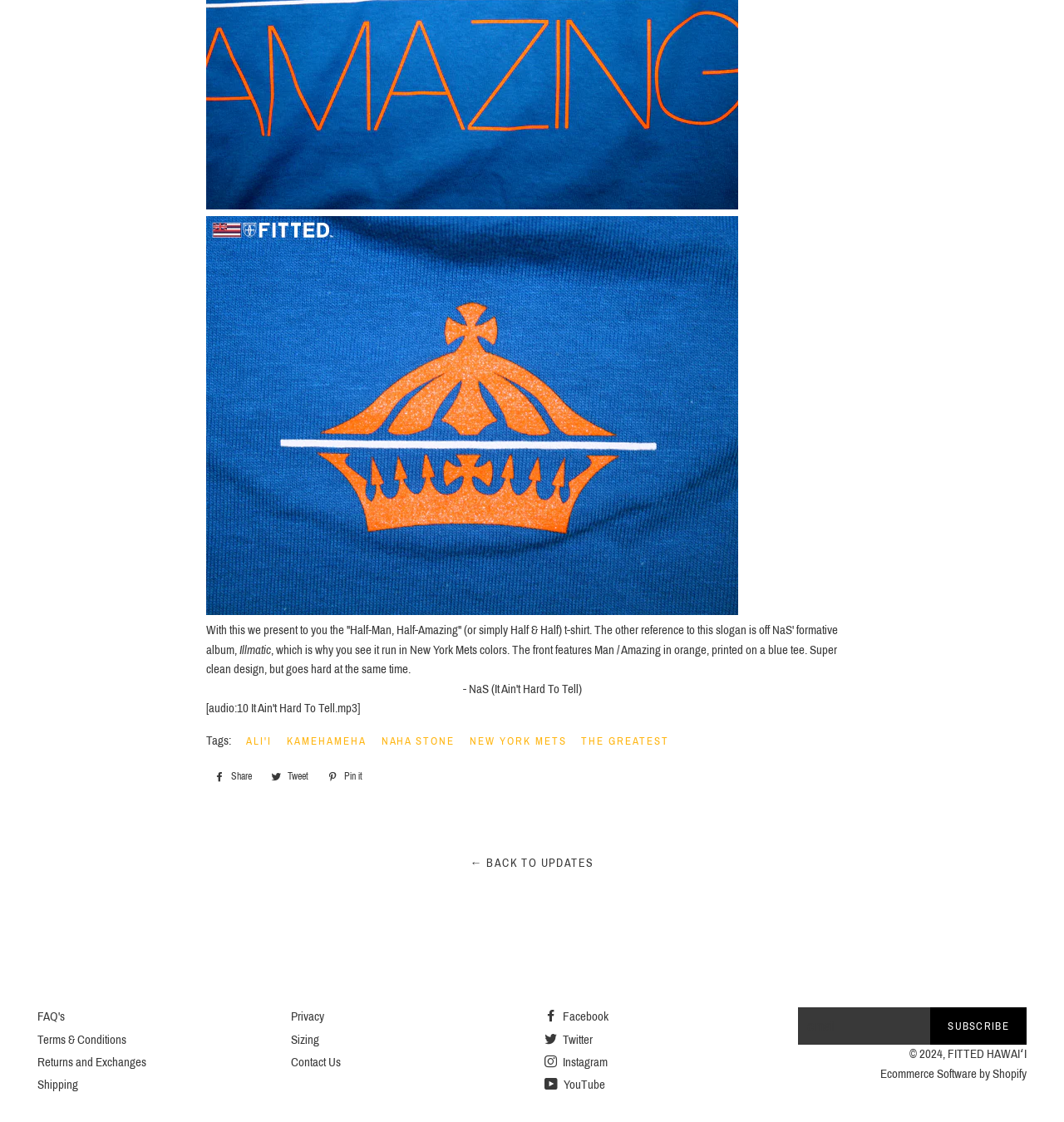Identify the bounding box coordinates for the UI element described as: "April 2023". The coordinates should be provided as four floats between 0 and 1: [left, top, right, bottom].

None